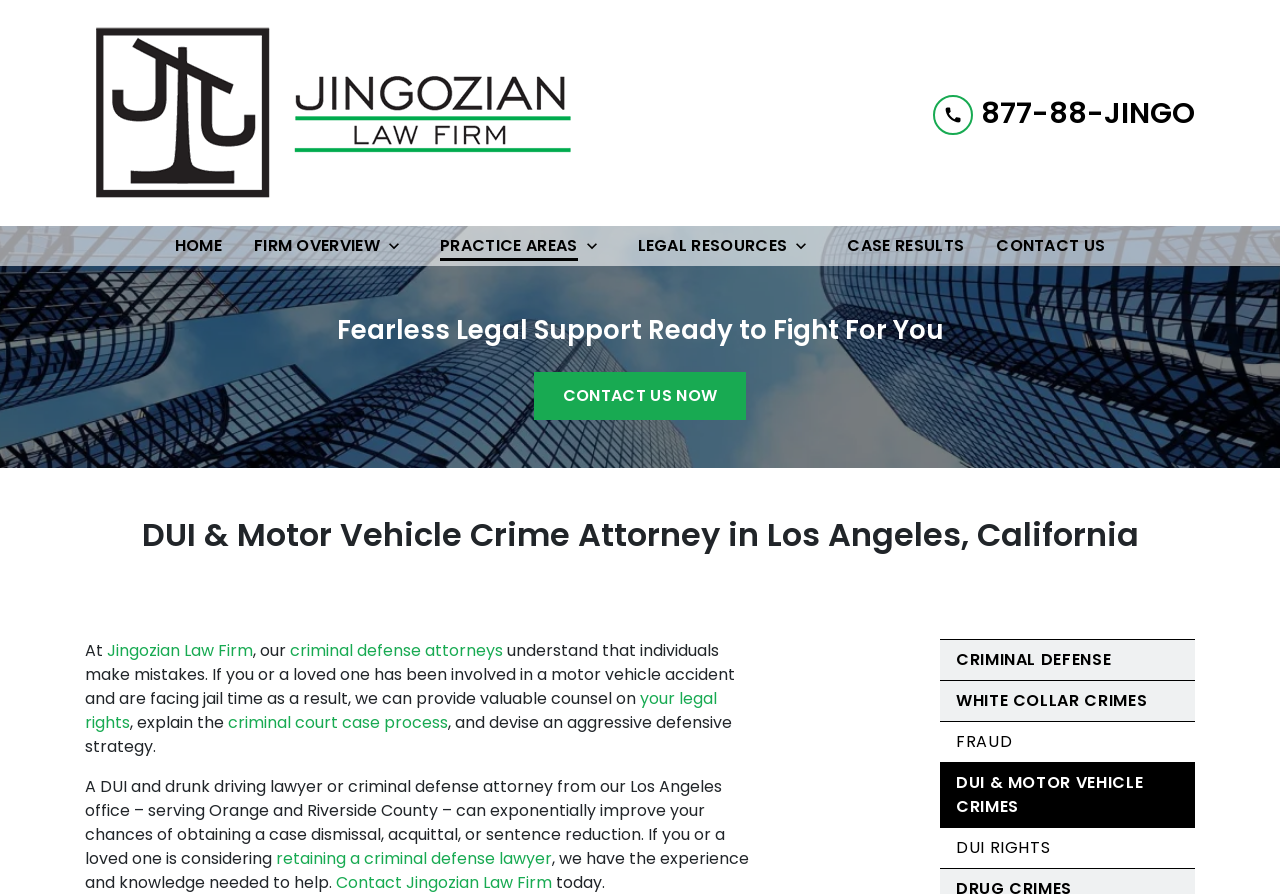What is the phone number to call the attorney?
Carefully examine the image and provide a detailed answer to the question.

The phone number to call the attorney is displayed prominently on the top-right corner of the webpage, next to a 'Call' button.